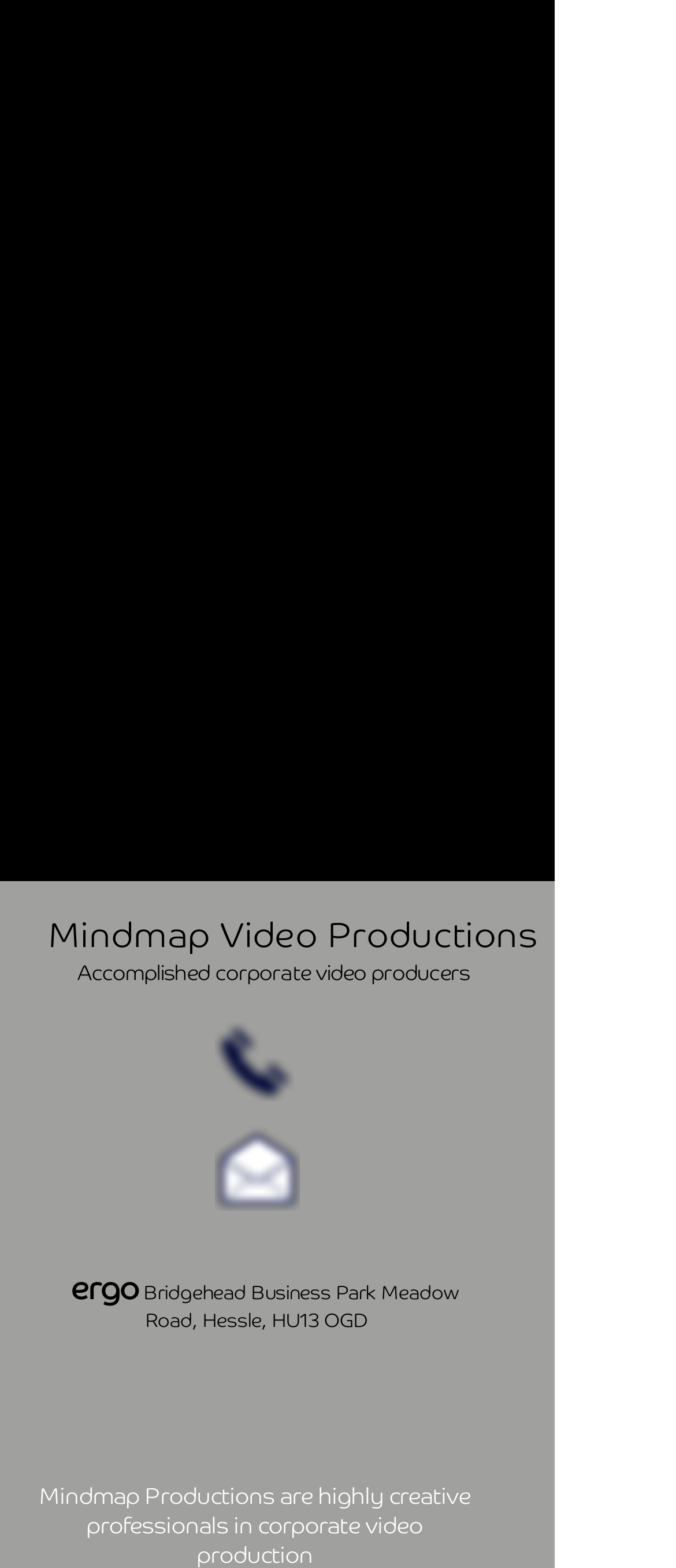Highlight the bounding box coordinates of the region I should click on to meet the following instruction: "View product details".

None